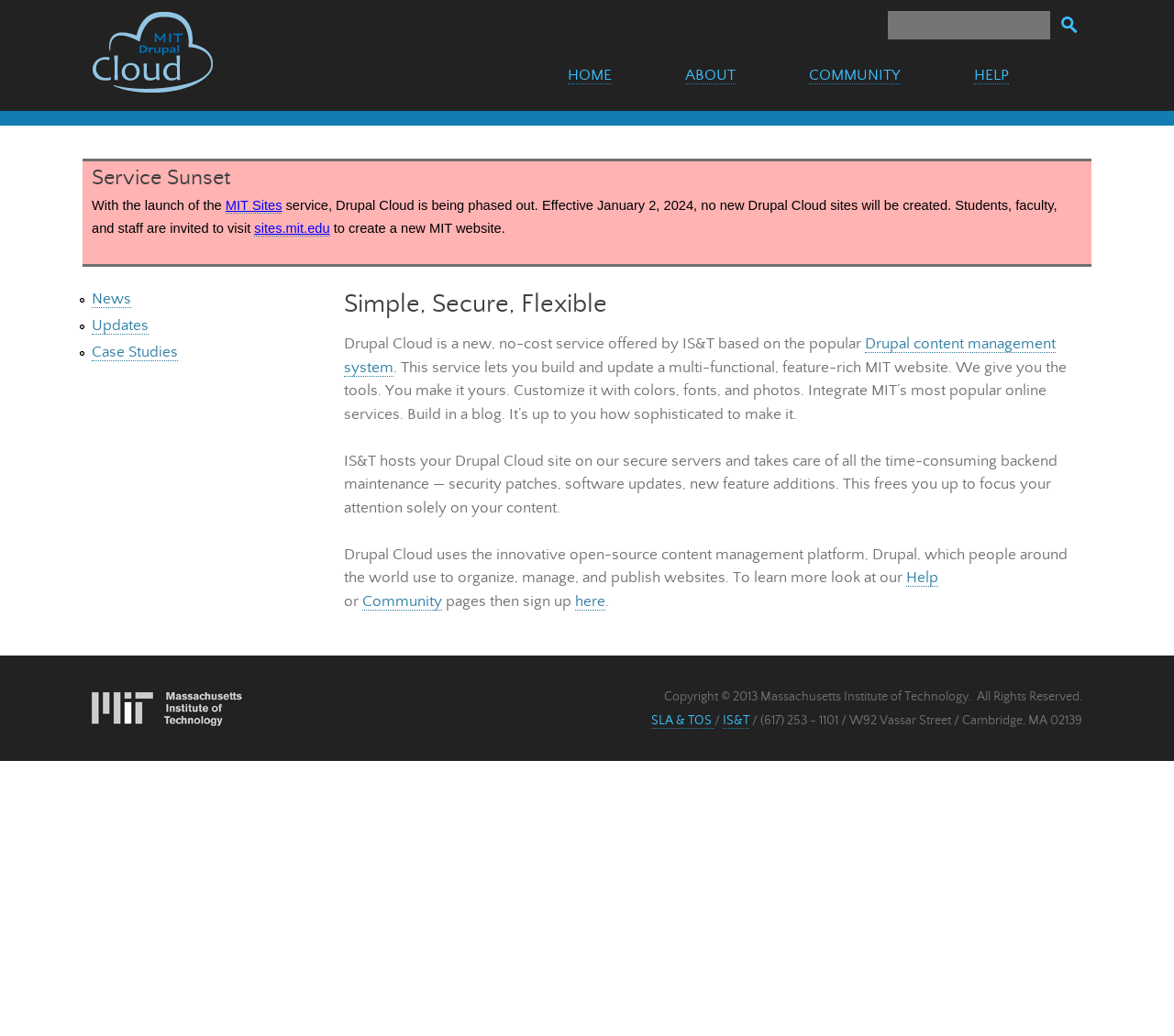Identify the bounding box coordinates of the clickable section necessary to follow the following instruction: "Search for something". The coordinates should be presented as four float numbers from 0 to 1, i.e., [left, top, right, bottom].

[0.748, 0.011, 0.93, 0.062]